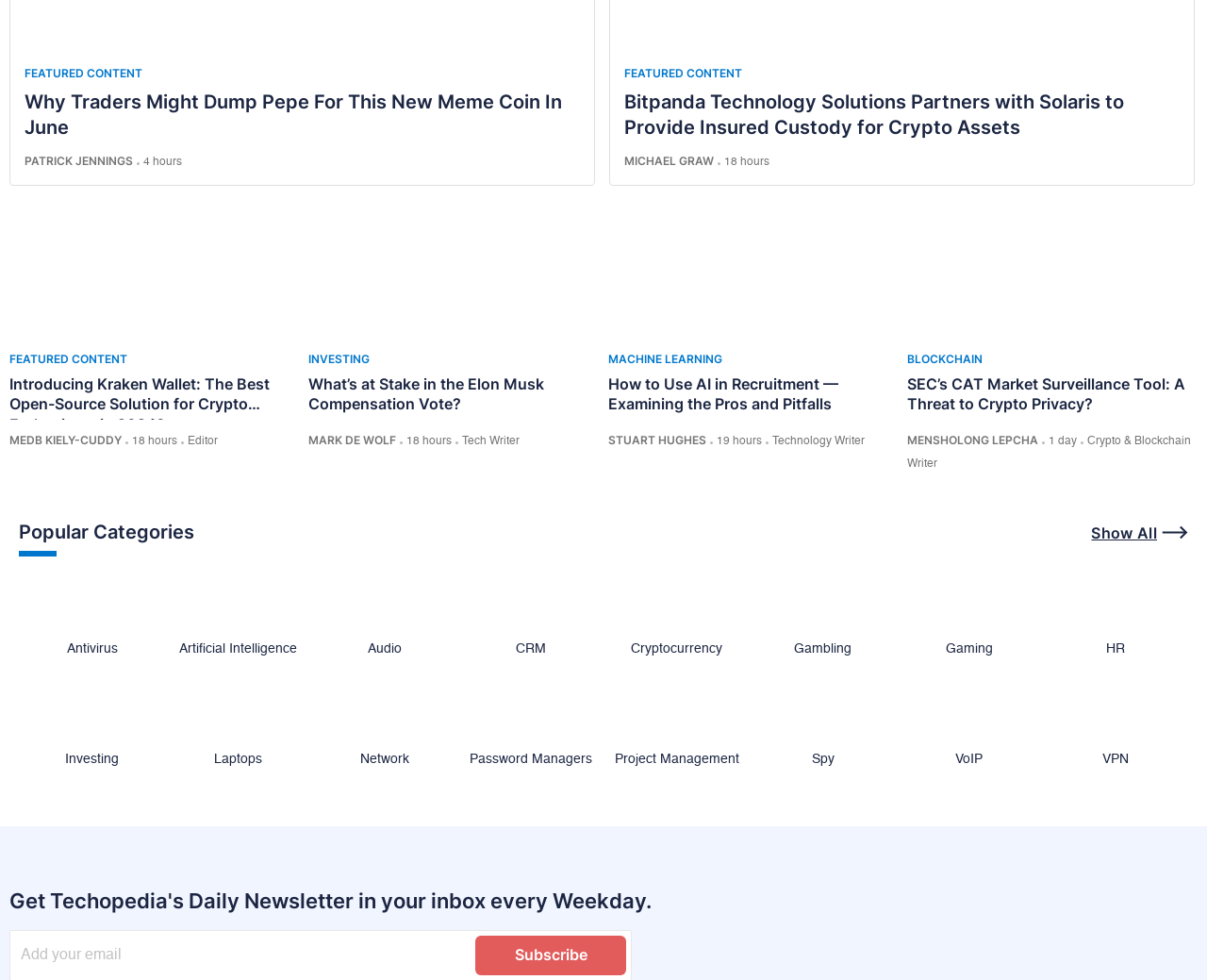Locate the bounding box coordinates of the element that should be clicked to fulfill the instruction: "Read the article 'Why Traders Might Dump Pepe For This New Meme Coin In June'".

[0.02, 0.091, 0.481, 0.143]